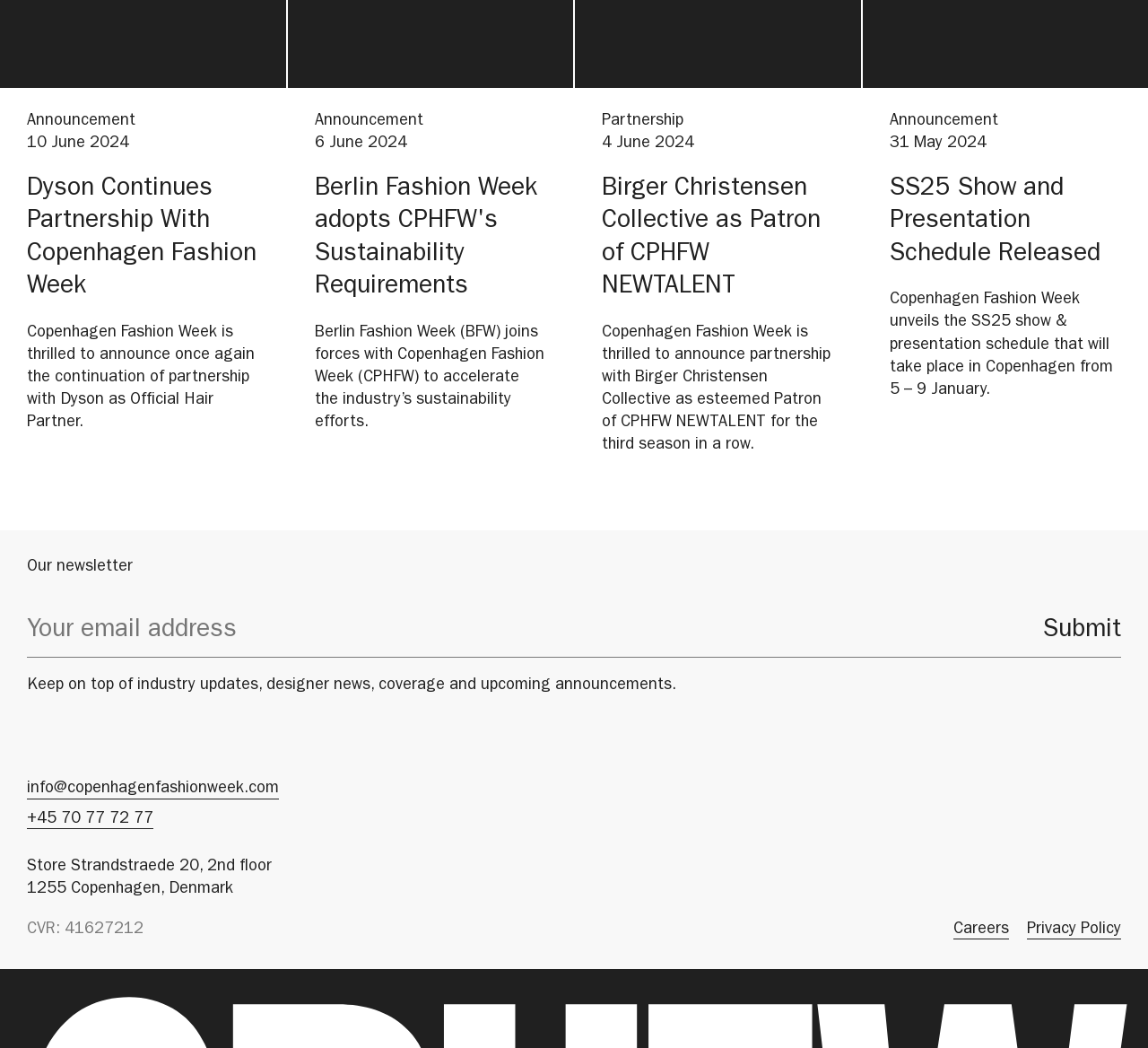Please locate the bounding box coordinates for the element that should be clicked to achieve the following instruction: "Check the SS25 Show and Presentation Schedule". Ensure the coordinates are given as four float numbers between 0 and 1, i.e., [left, top, right, bottom].

[0.775, 0.166, 0.977, 0.26]